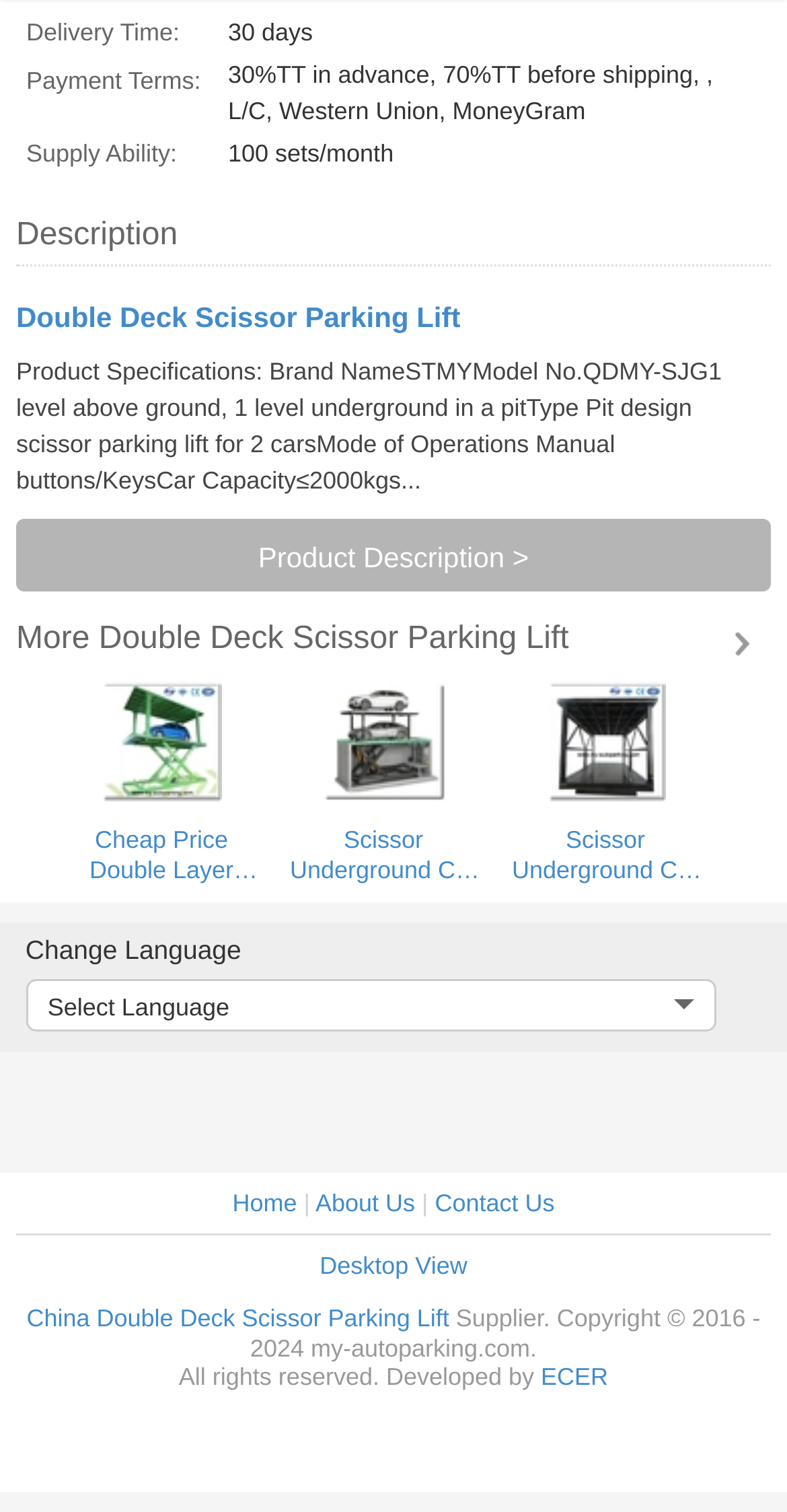Specify the bounding box coordinates of the area to click in order to execute this command: 'Select a language'. The coordinates should consist of four float numbers ranging from 0 to 1, and should be formatted as [left, top, right, bottom].

[0.032, 0.648, 0.909, 0.682]